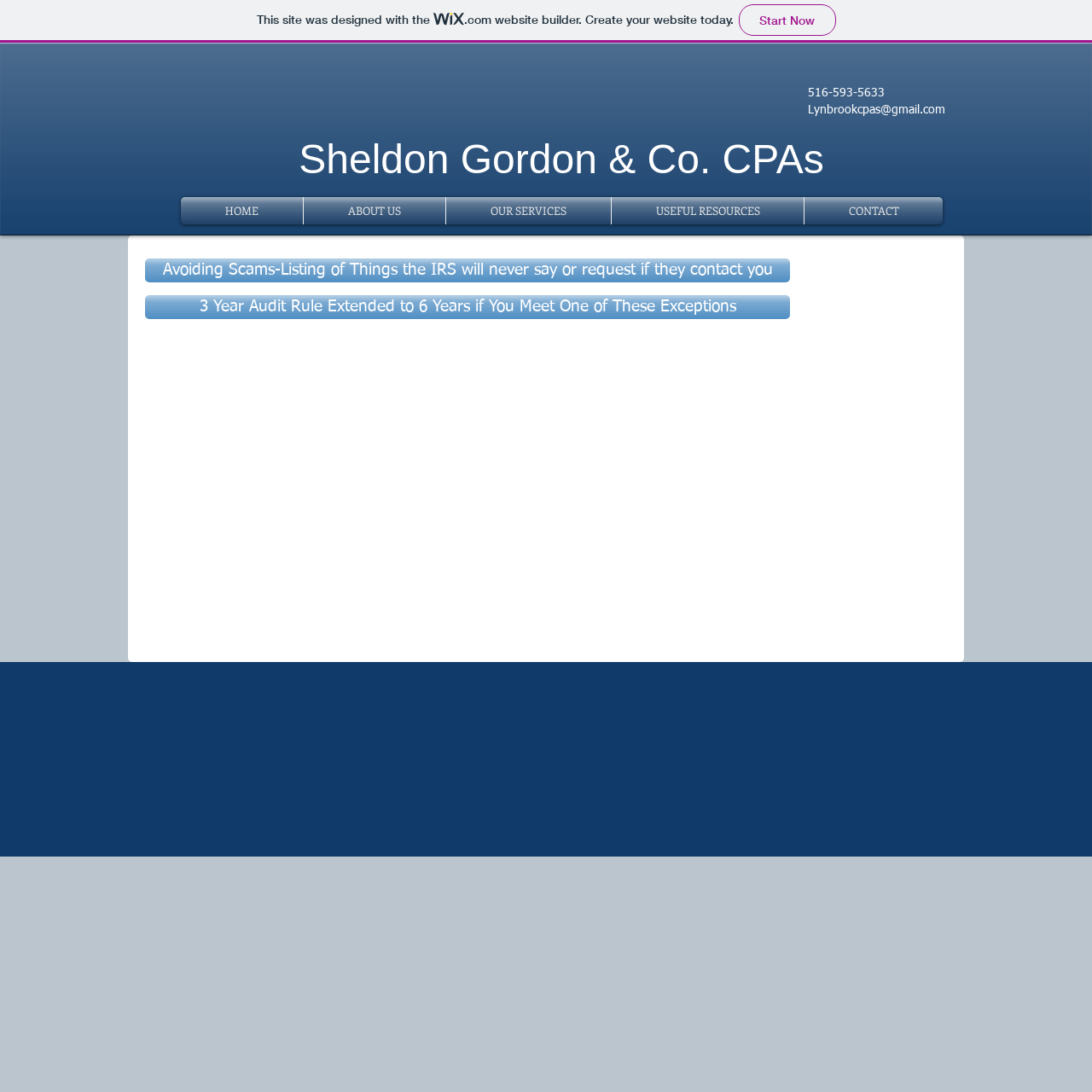Please provide a detailed answer to the question below based on the screenshot: 
What is the website builder used to create this site?

I found the website builder by looking at the image element with the bounding box coordinates [0.396, 0.011, 0.425, 0.028] which contains the 'wix' logo, and the link element with the bounding box coordinates [0.0, 0.0, 1.0, 0.039] which contains the text 'This site was designed with the wix.com website builder'.